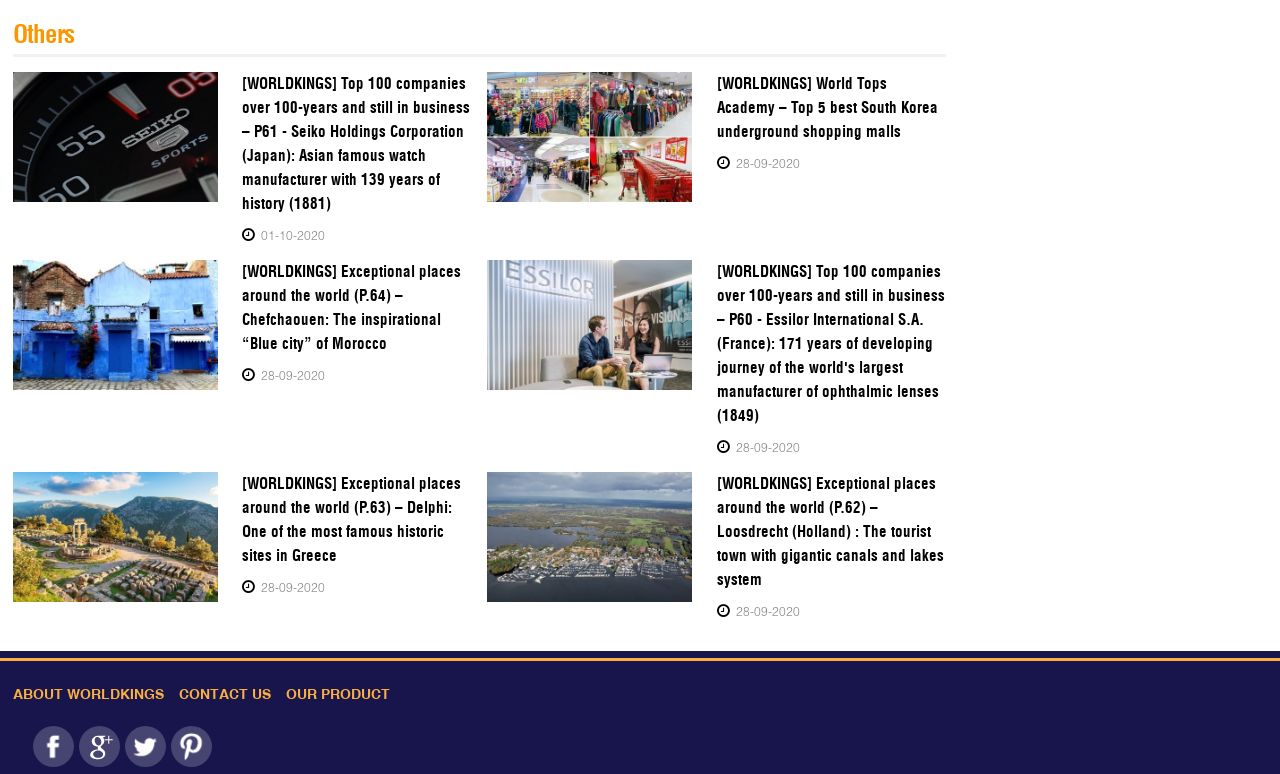Determine the bounding box coordinates of the clickable region to follow the instruction: "Check date 01-10-2020".

[0.204, 0.295, 0.254, 0.314]